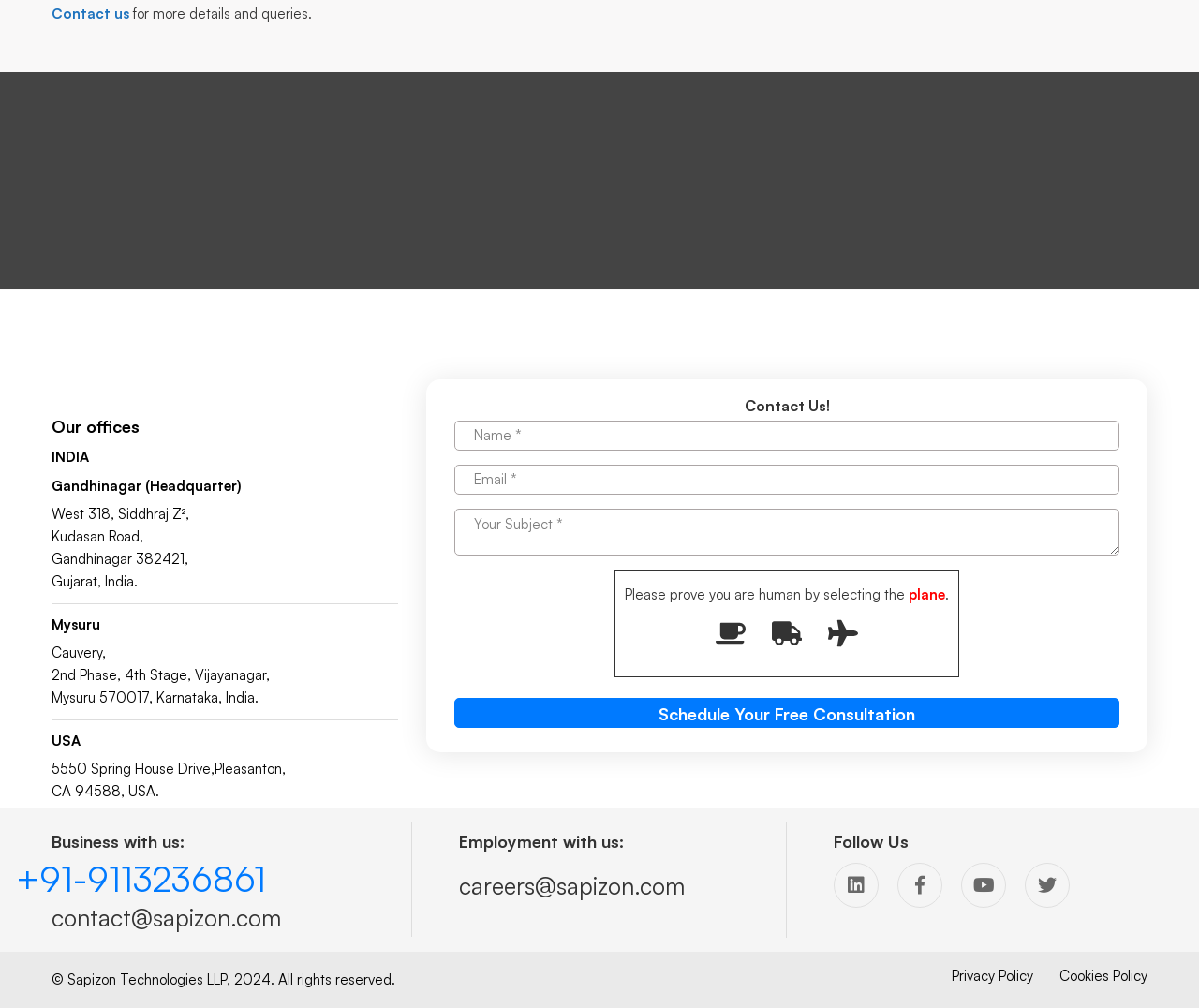Use the information in the screenshot to answer the question comprehensively: What is the company's headquarter location?

I found the answer by looking at the 'Our offices' section, where it lists the headquarter location as Gandhinagar, India.